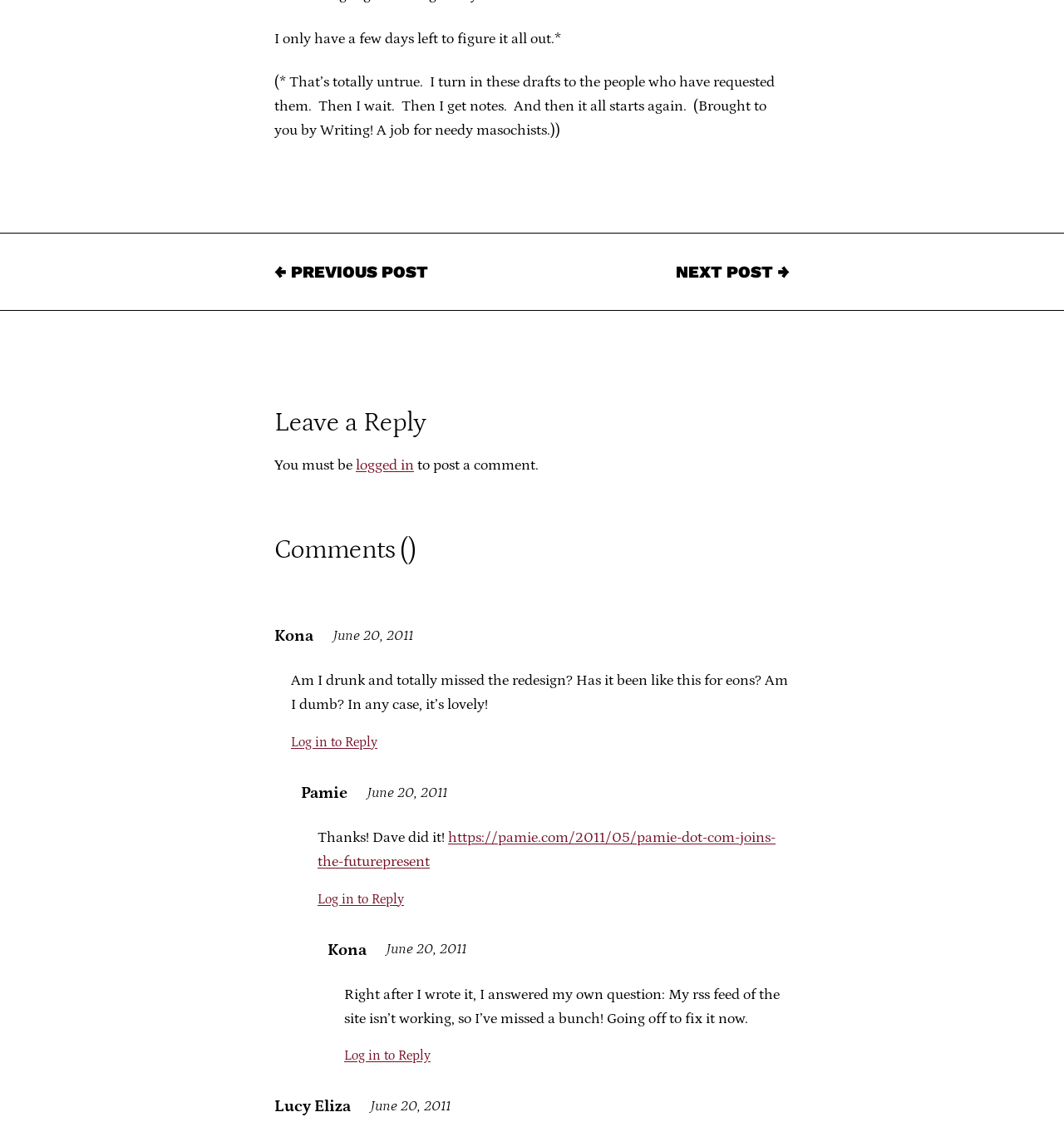Locate and provide the bounding box coordinates for the HTML element that matches this description: "Log in to Reply".

[0.298, 0.795, 0.38, 0.808]